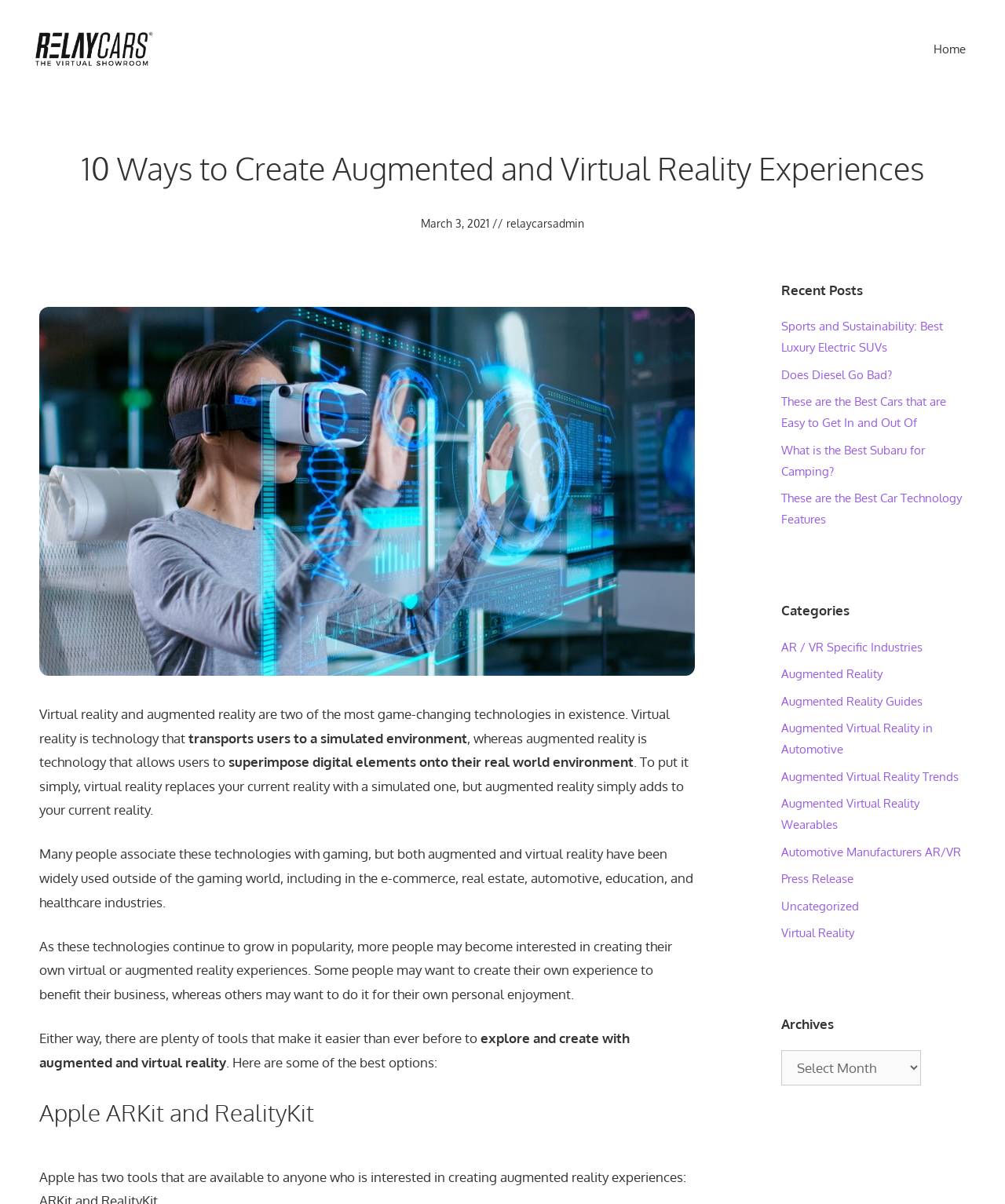Identify the bounding box coordinates of the clickable region required to complete the instruction: "Read the article about 'Virtual reality'". The coordinates should be given as four float numbers within the range of 0 and 1, i.e., [left, top, right, bottom].

[0.039, 0.586, 0.117, 0.6]